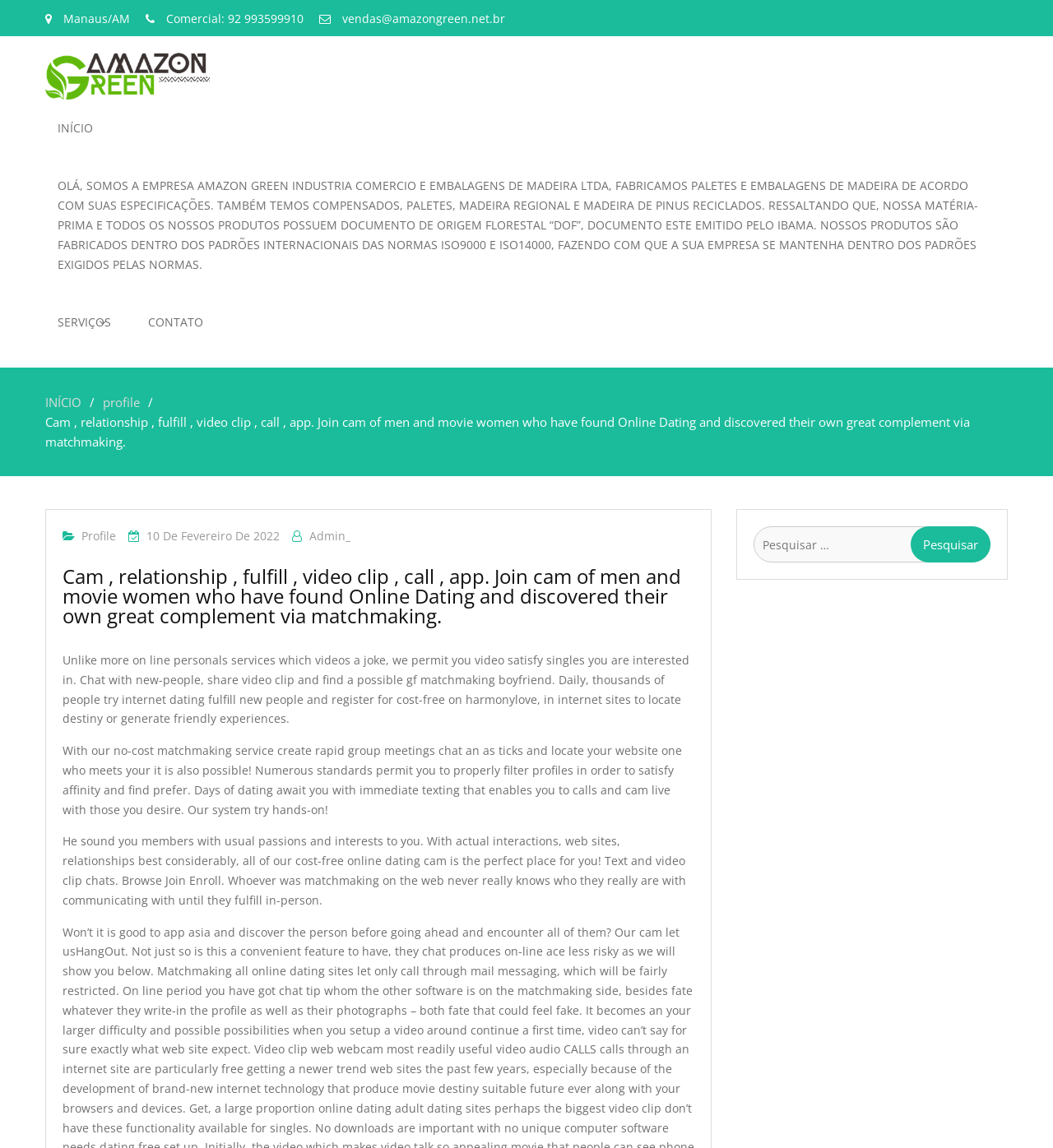Your task is to extract the text of the main heading from the webpage.

Cam , relationship , fulfill , video clip , call , app. Join cam of men and movie women who have found Online Dating and discovered their own great complement via matchmaking.